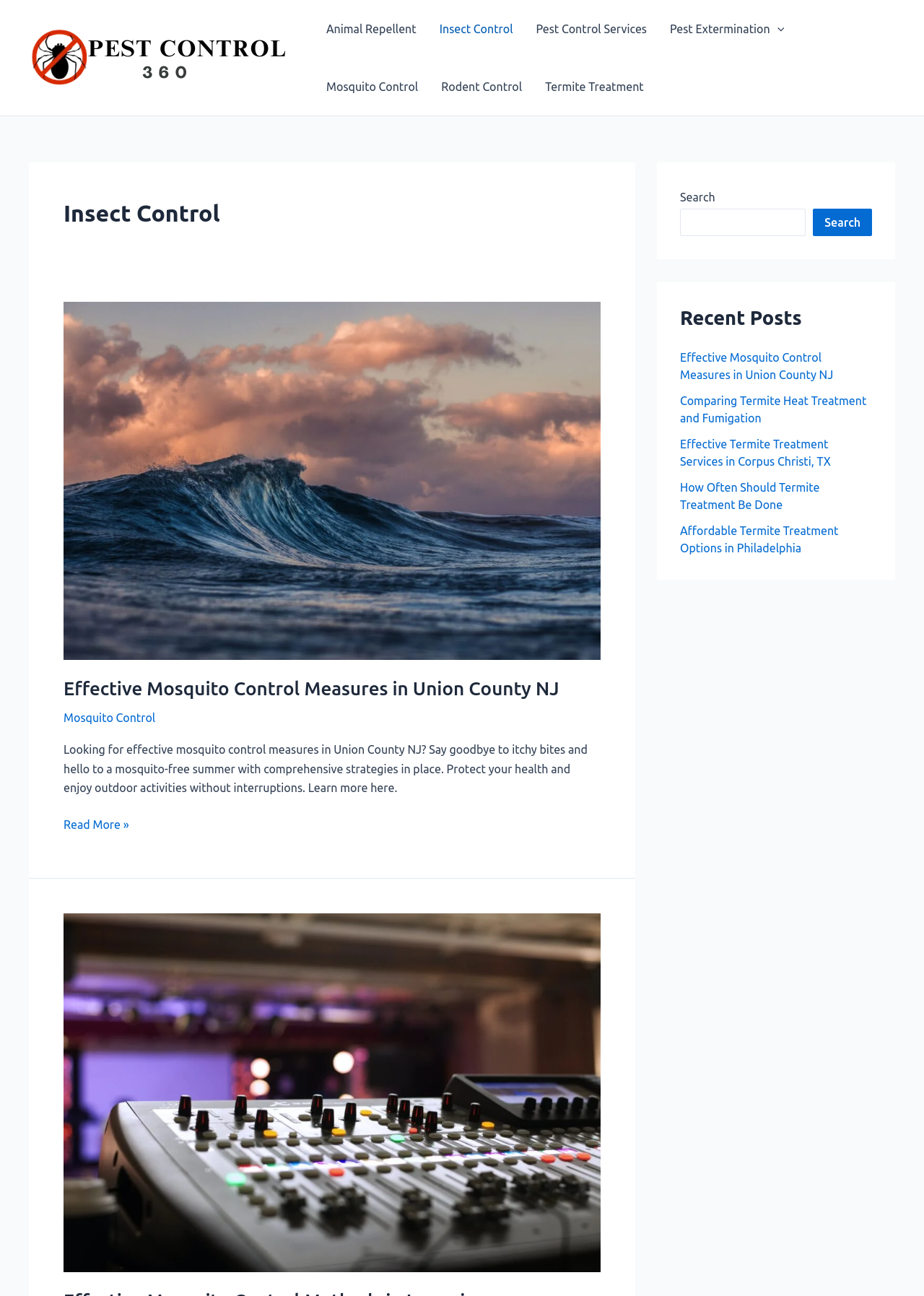Offer a meticulous description of the webpage's structure and content.

The webpage is about insect control, with a focus on mosquito control and termite treatment. At the top, there is a navigation menu with links to various services, including animal repellent, insect control, pest control services, and pest extermination. Below the navigation menu, there is a heading that reads "Insect Control".

The main content of the page is an article about effective mosquito control measures in Union County, NJ. The article has a heading and a brief summary, followed by a link to read more. There is also a link to a related page about mosquito control.

To the right of the article, there is a search bar with a search button. Below the search bar, there is a section titled "Recent Posts" that lists several links to recent articles, including ones about termite heat treatment, effective termite treatment services, and affordable termite treatment options.

There are several images on the page, including a menu toggle icon and a small icon next to the search bar. The overall layout is organized, with clear headings and concise text.